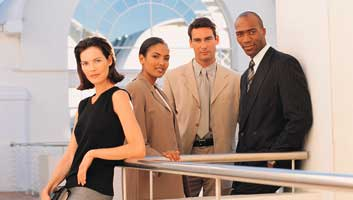What is the color of the woman's top on the left?
Give a comprehensive and detailed explanation for the question.

According to the caption, the woman on the left is dressed in a stylish black top, which indicates that her top is black in color.